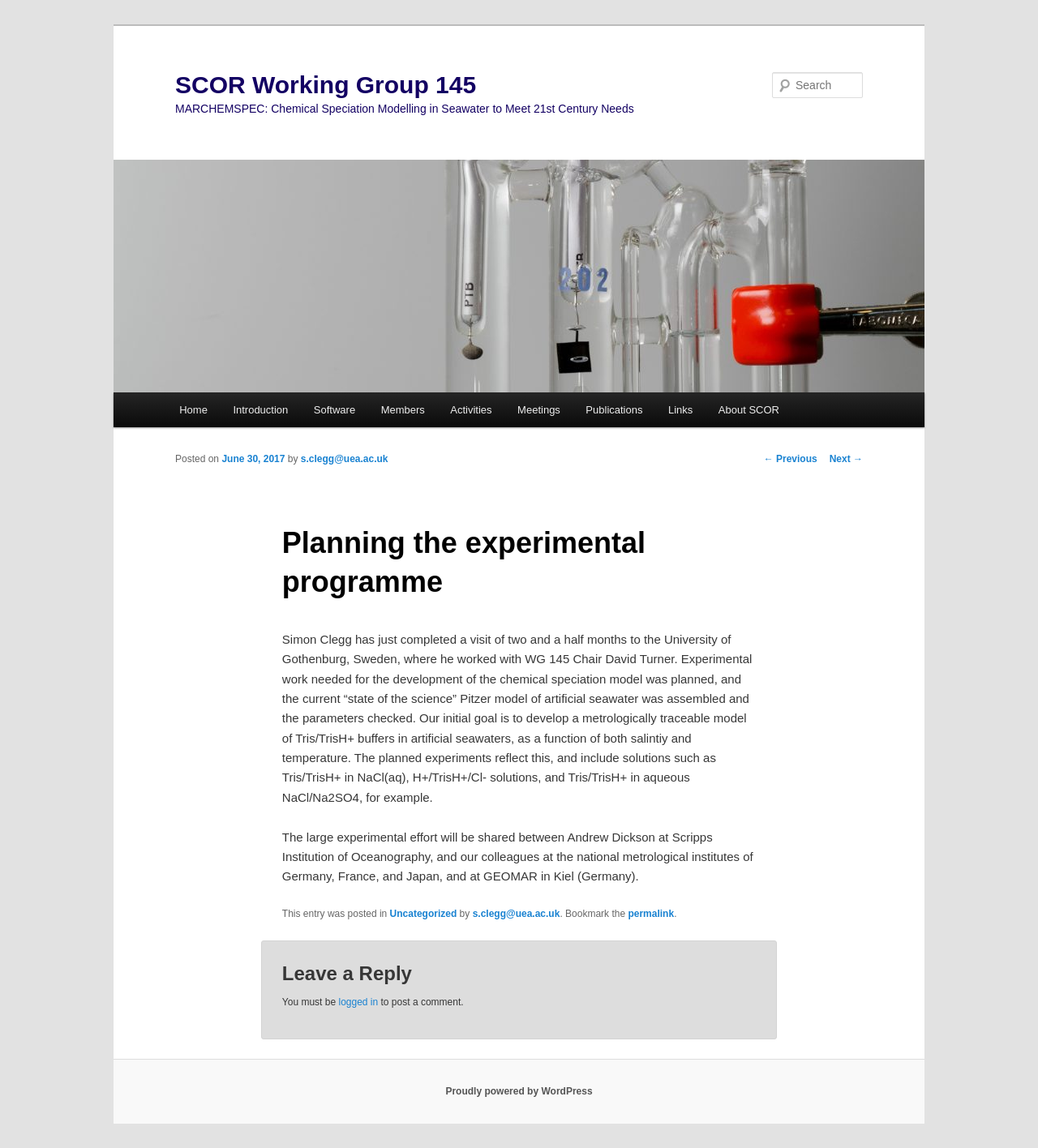Identify the bounding box coordinates of the clickable region required to complete the instruction: "Leave a reply". The coordinates should be given as four float numbers within the range of 0 and 1, i.e., [left, top, right, bottom].

[0.272, 0.837, 0.728, 0.859]